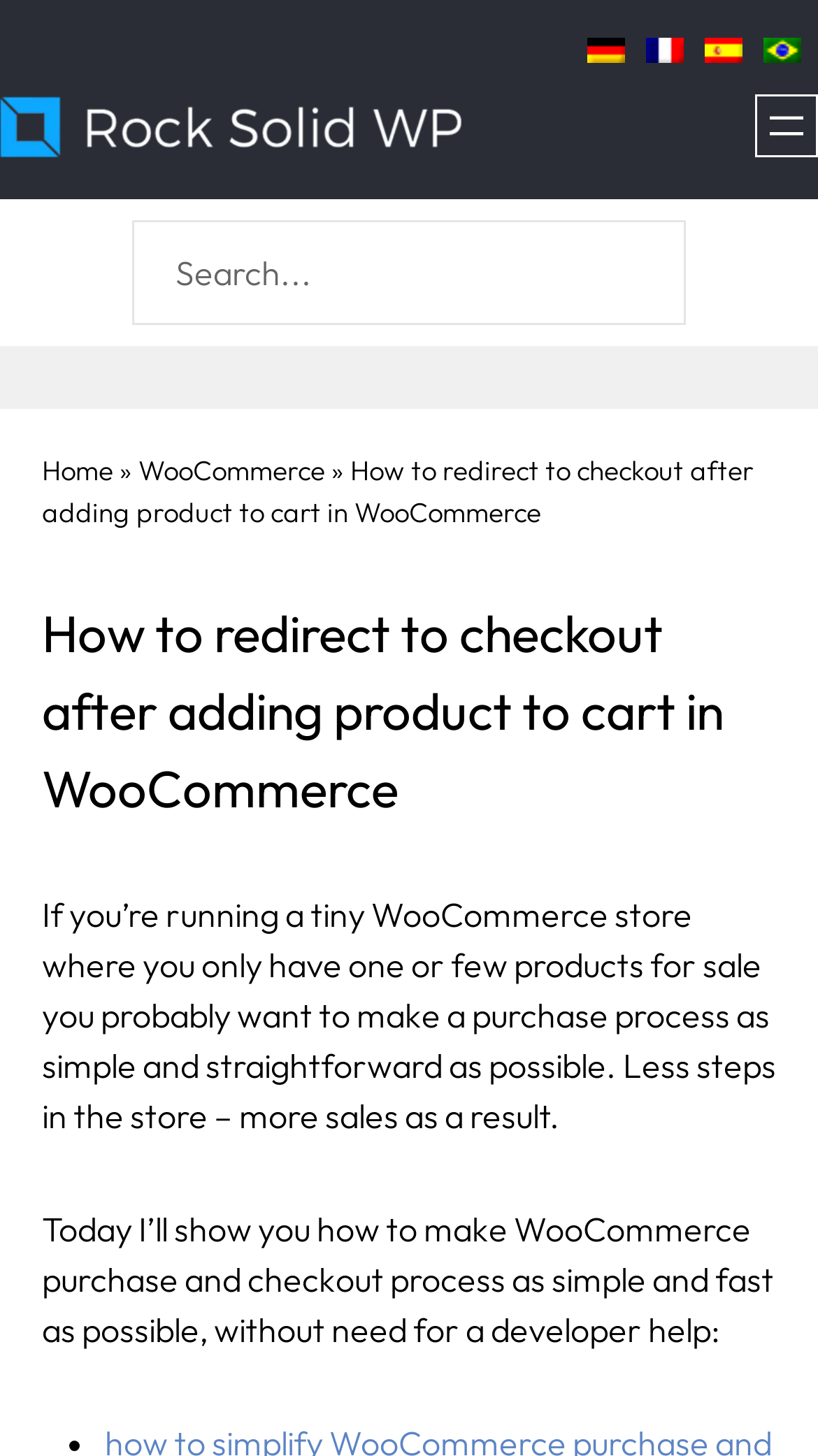Bounding box coordinates are to be given in the format (top-left x, top-left y, bottom-right x, bottom-right y). All values must be floating point numbers between 0 and 1. Provide the bounding box coordinate for the UI element described as: aria-label="Open menu"

[0.923, 0.065, 1.0, 0.108]